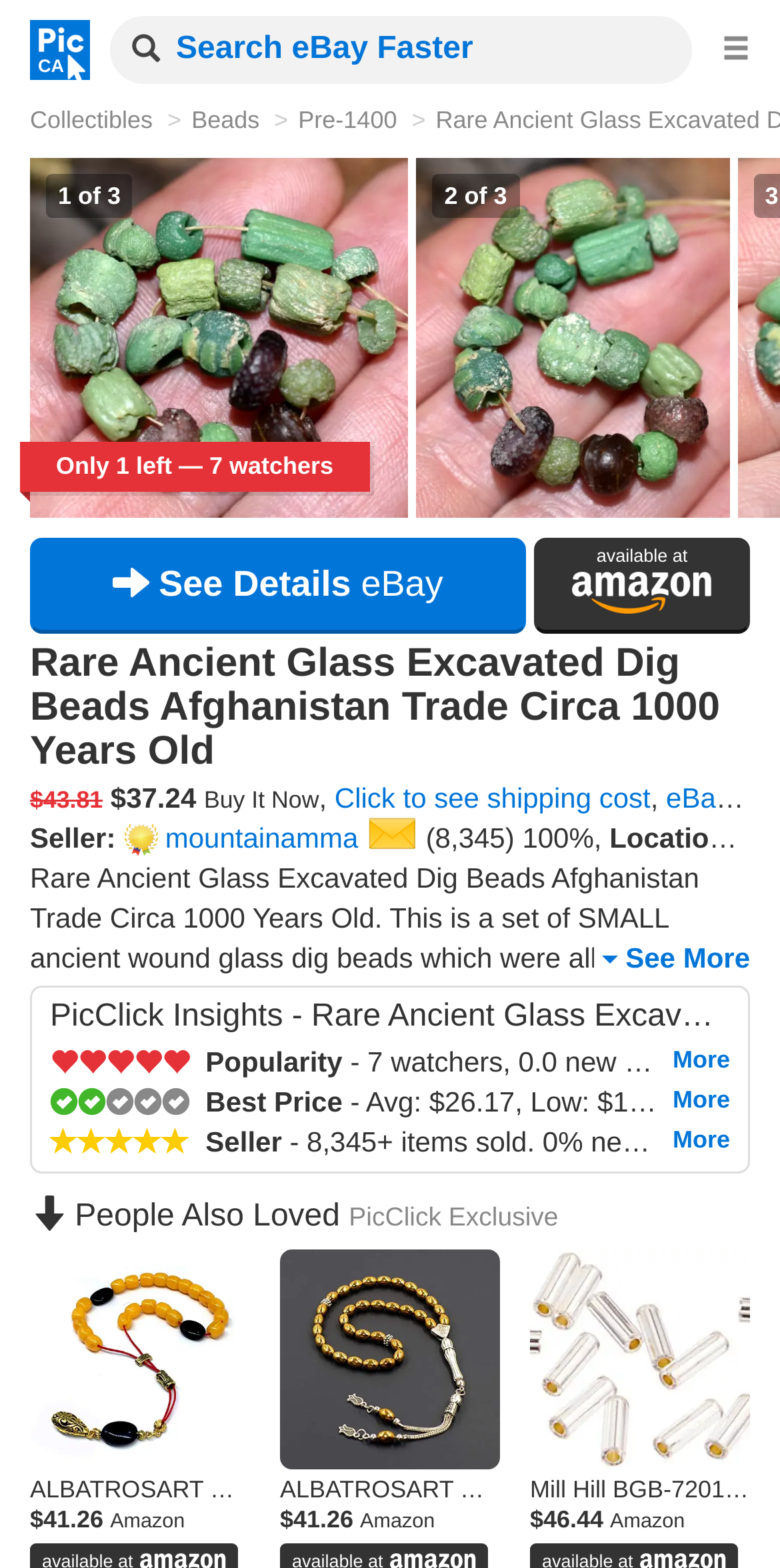Identify the bounding box coordinates of the region that needs to be clicked to carry out this instruction: "Click on the menu". Provide these coordinates as four float numbers ranging from 0 to 1, i.e., [left, top, right, bottom].

[0.887, 0.0, 1.0, 0.064]